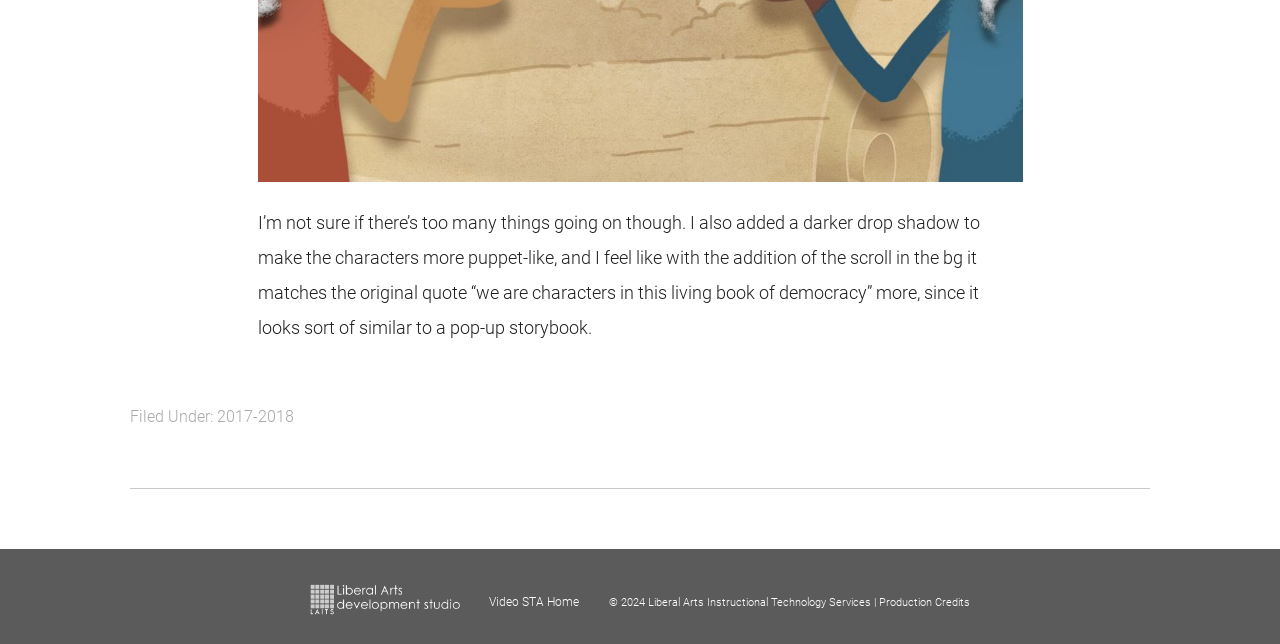Find the bounding box of the element with the following description: "Video STA Home". The coordinates must be four float numbers between 0 and 1, formatted as [left, top, right, bottom].

[0.382, 0.923, 0.453, 0.945]